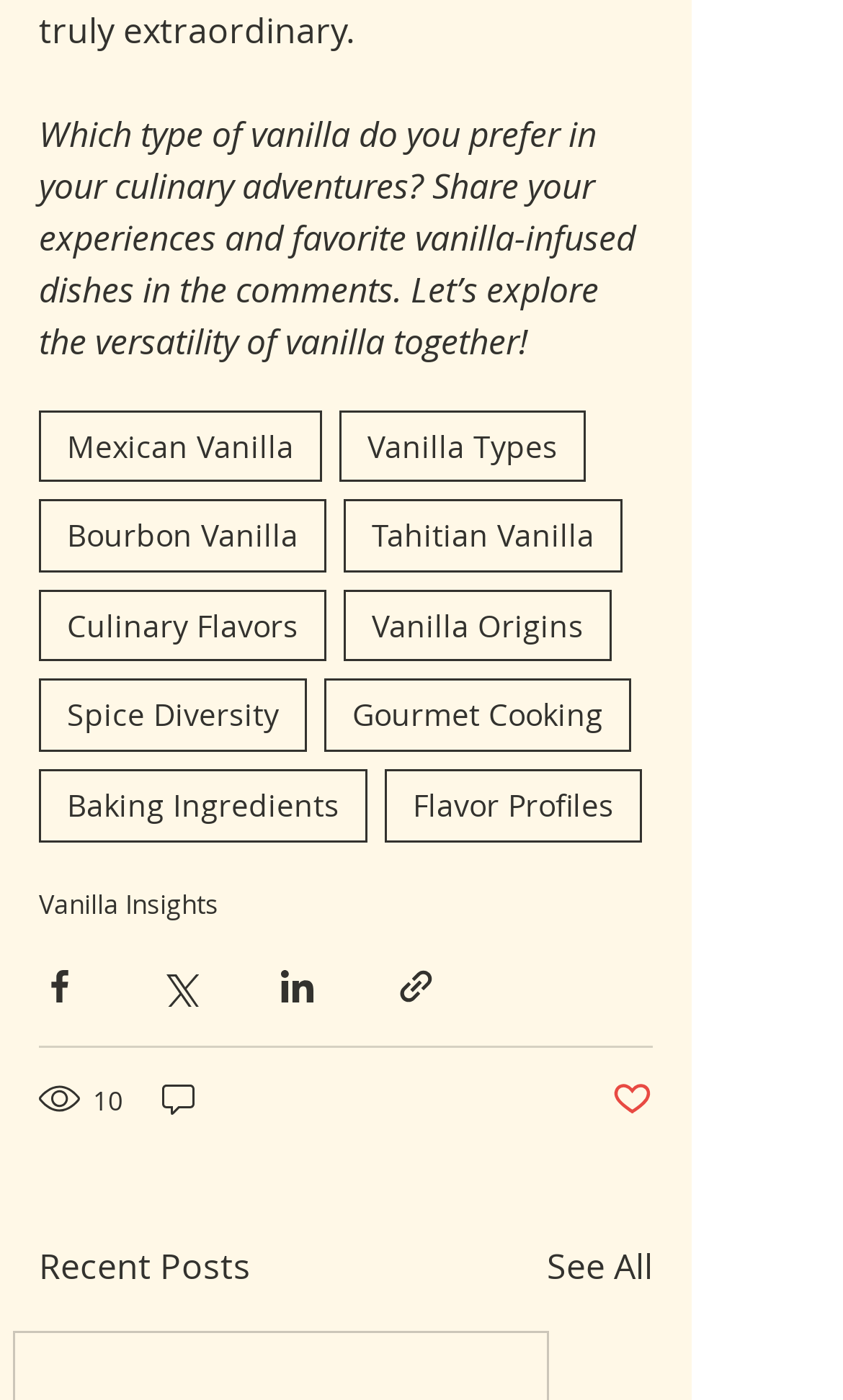Answer the question below with a single word or a brief phrase: 
How many views does the post have?

10 views